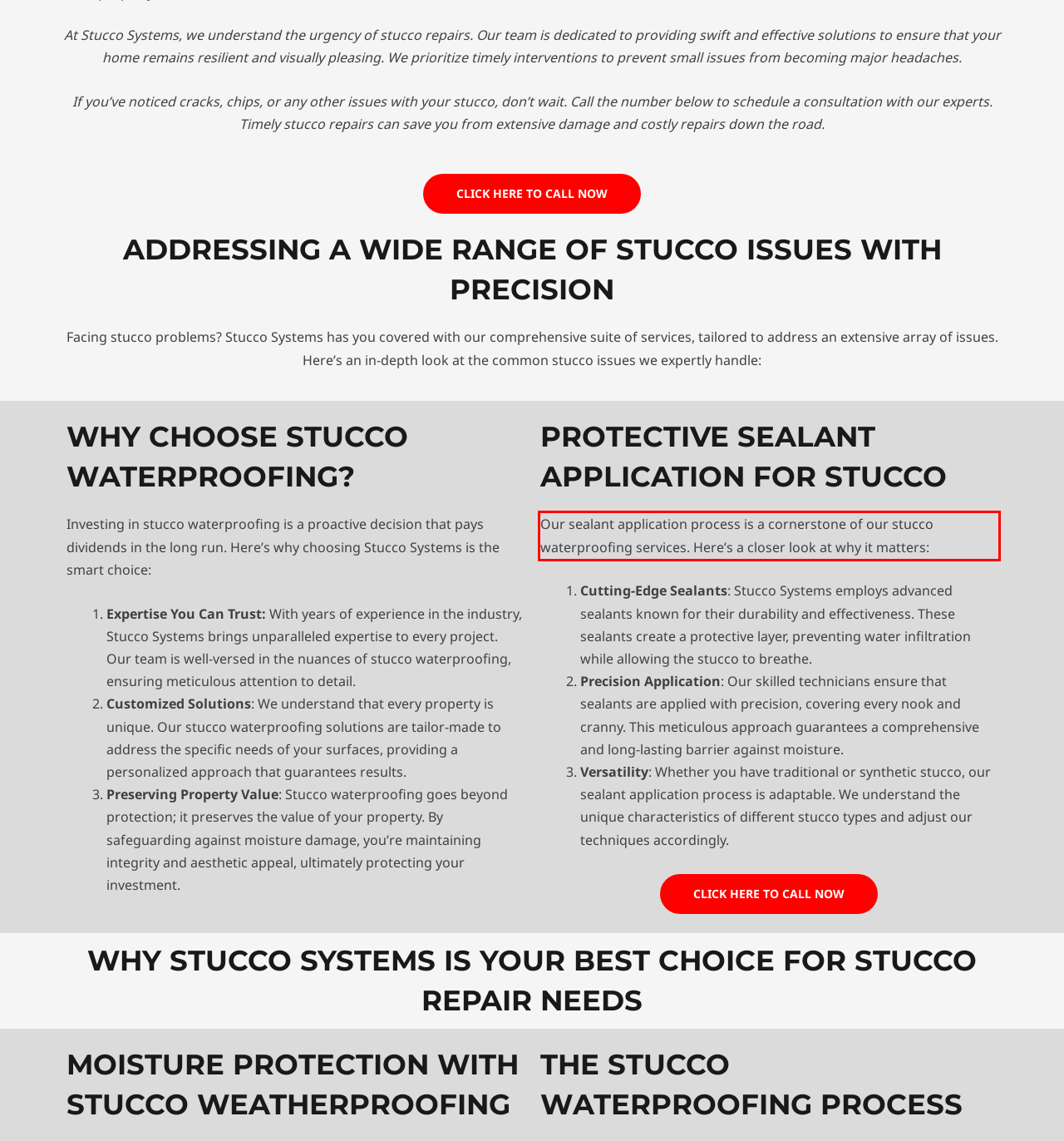Given a screenshot of a webpage containing a red bounding box, perform OCR on the text within this red bounding box and provide the text content.

Our sealant application process is a cornerstone of our stucco waterproofing services. Here’s a closer look at why it matters: